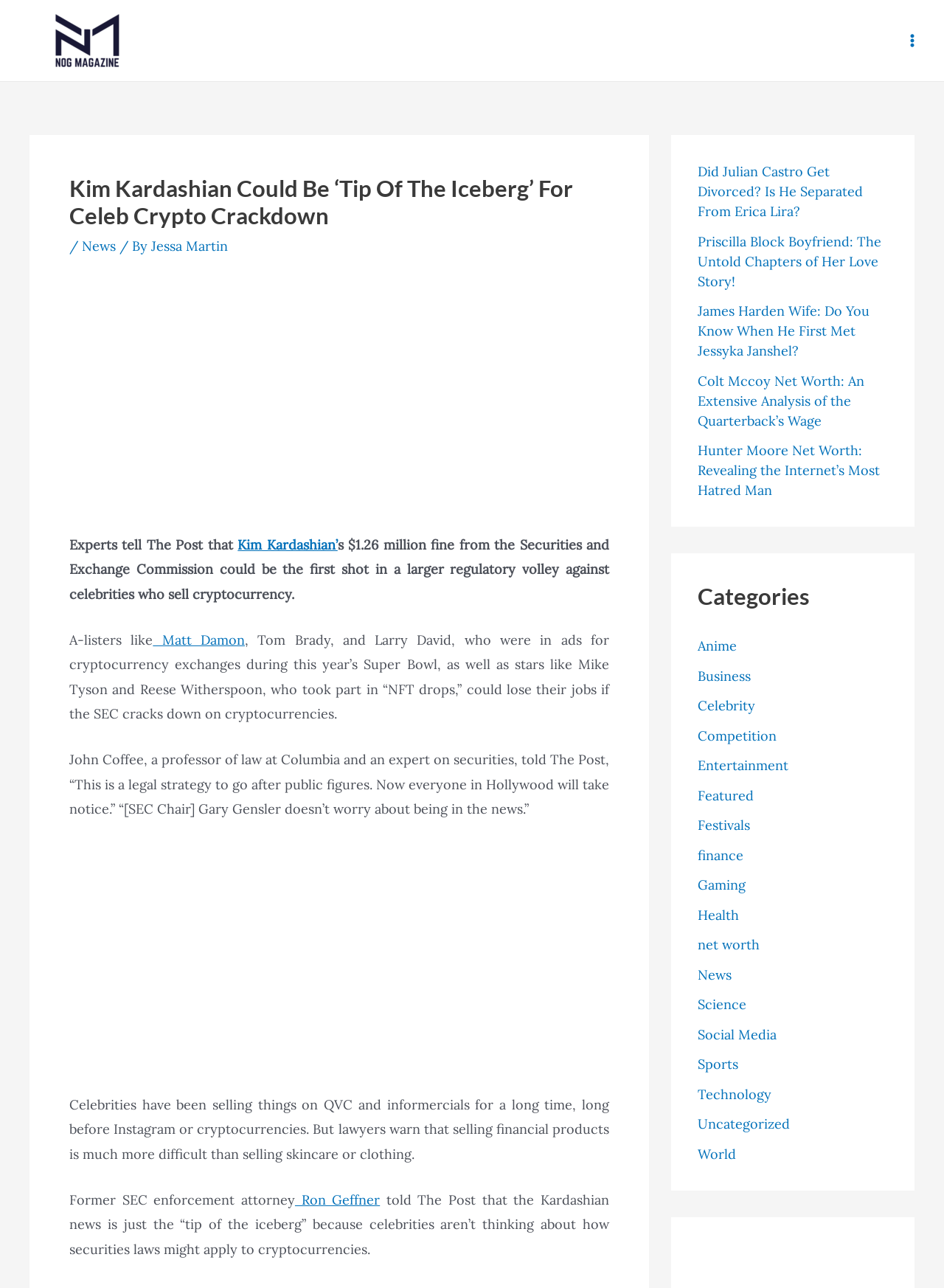Please indicate the bounding box coordinates for the clickable area to complete the following task: "Check the 'News' section". The coordinates should be specified as four float numbers between 0 and 1, i.e., [left, top, right, bottom].

[0.739, 0.75, 0.775, 0.763]